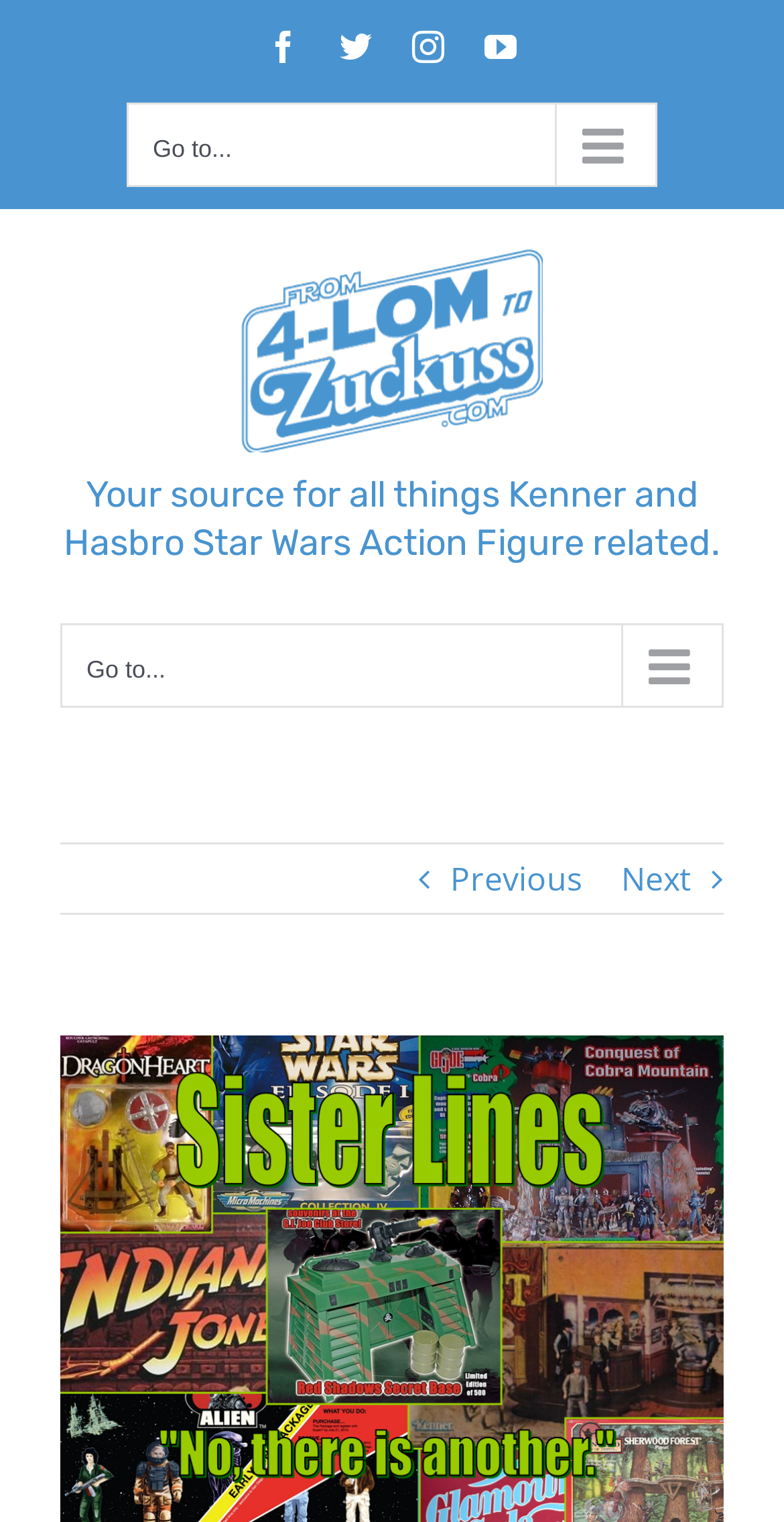Find the headline of the webpage and generate its text content.

Endor’s Red Shadows Secret Base